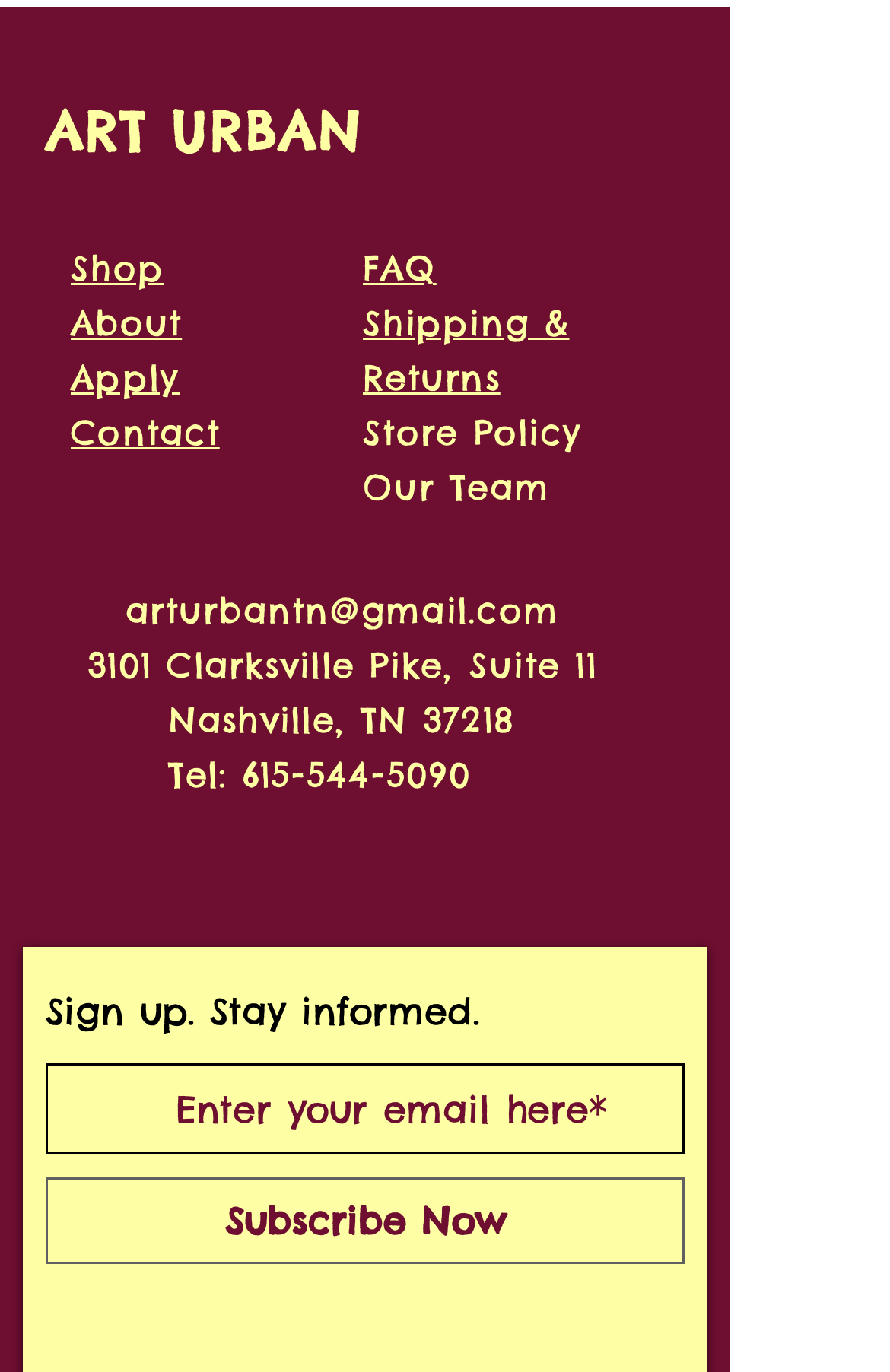Please look at the image and answer the question with a detailed explanation: What is the email address to contact?

The email address to contact can be found in the middle section of the webpage, where it is written as a link 'arturbantn@gmail.com'.